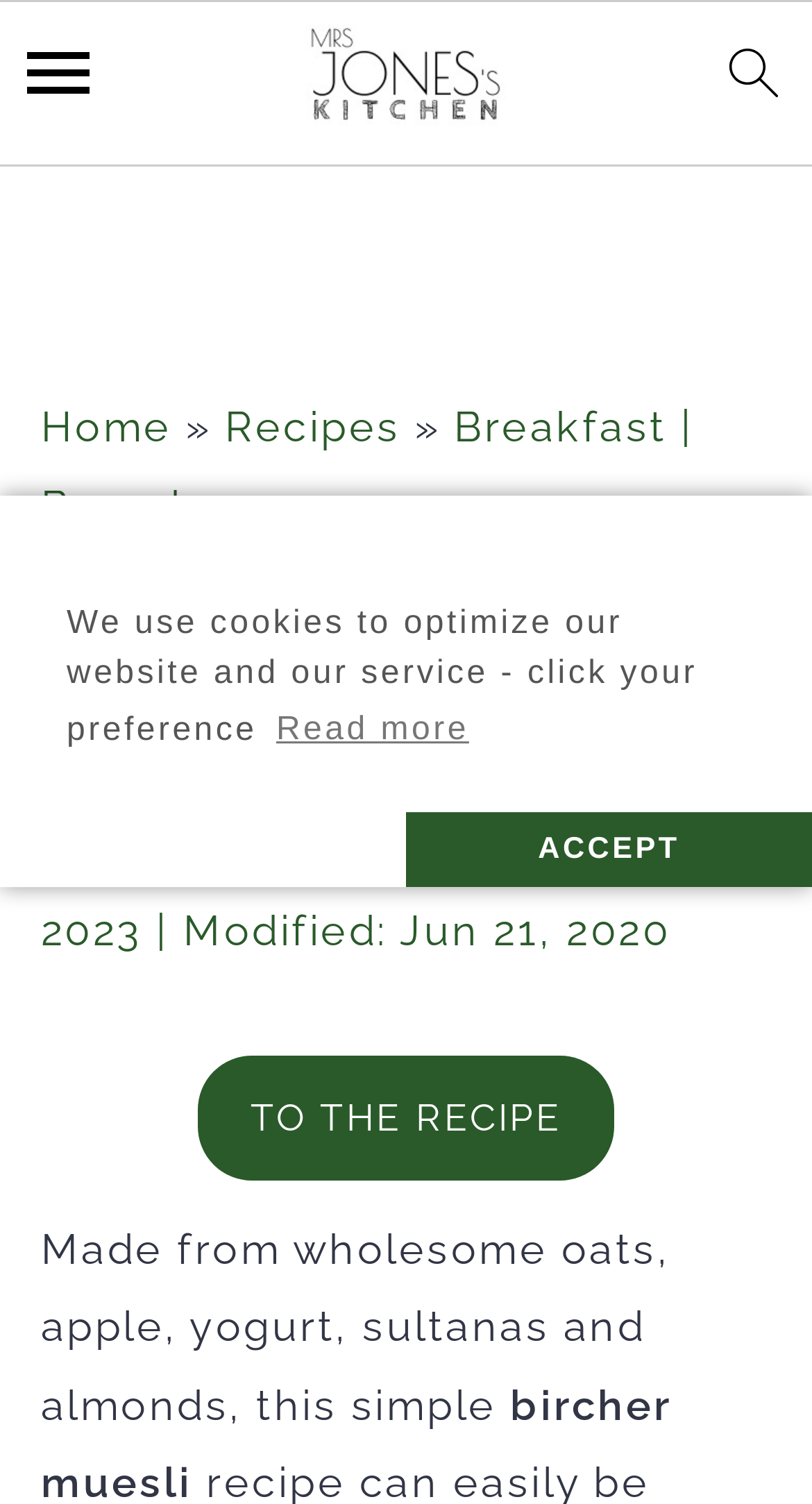Please find the top heading of the webpage and generate its text.

Swiss Bircher Muesli Recipe